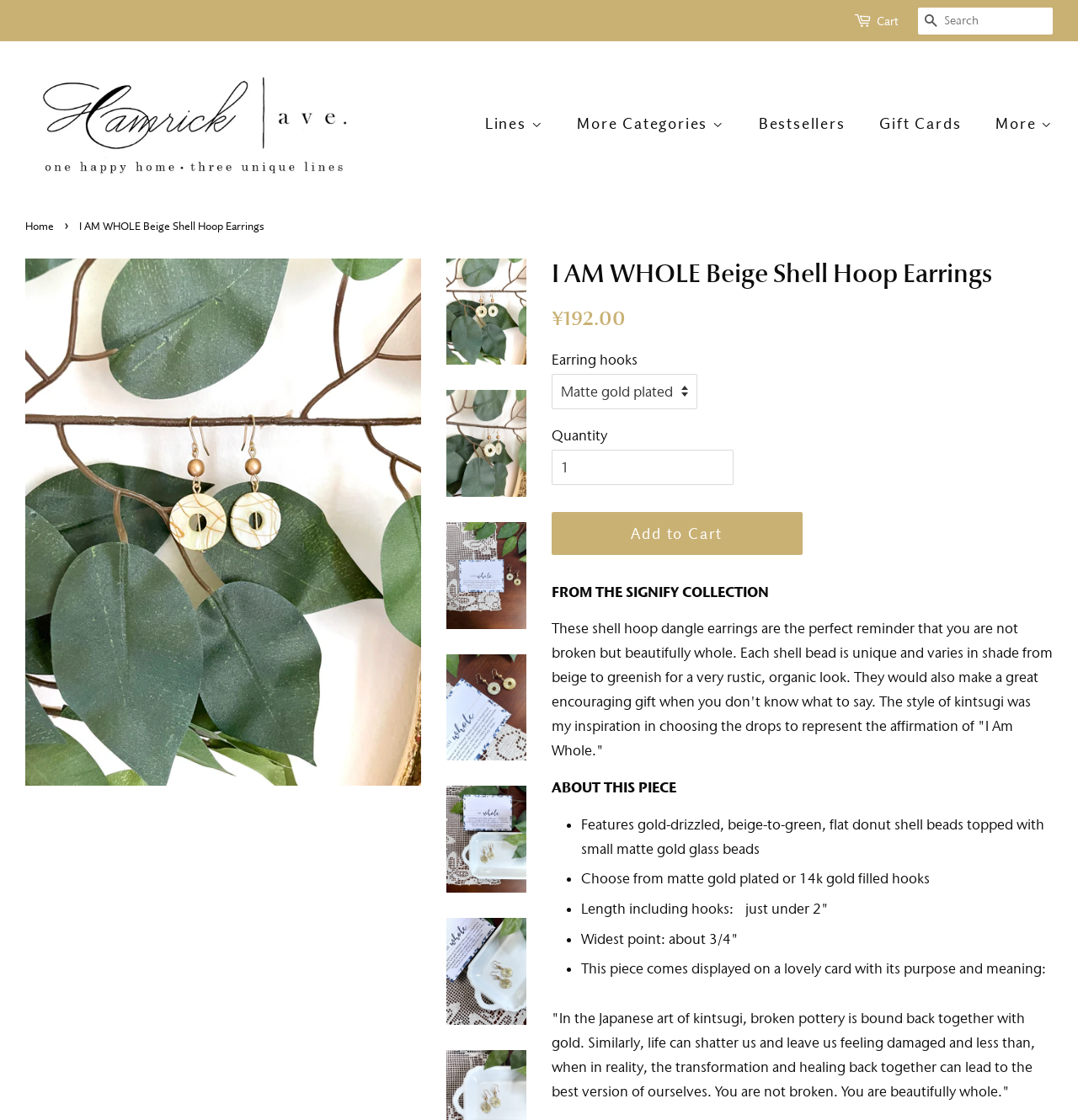Answer the question below in one word or phrase:
How many images of the earrings are shown?

6